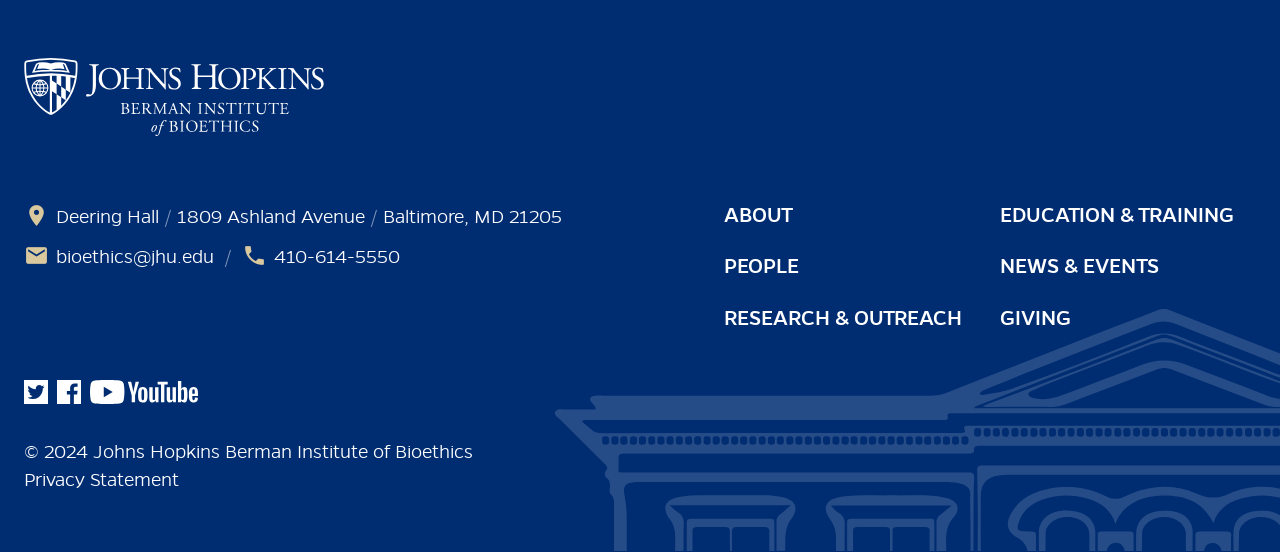Look at the image and give a detailed response to the following question: What is the phone number to contact the institute?

The phone number to contact the institute can be found in the top section of the webpage, where it is listed as '410-614-5550' next to the email address 'bioethics@jhu.edu'.